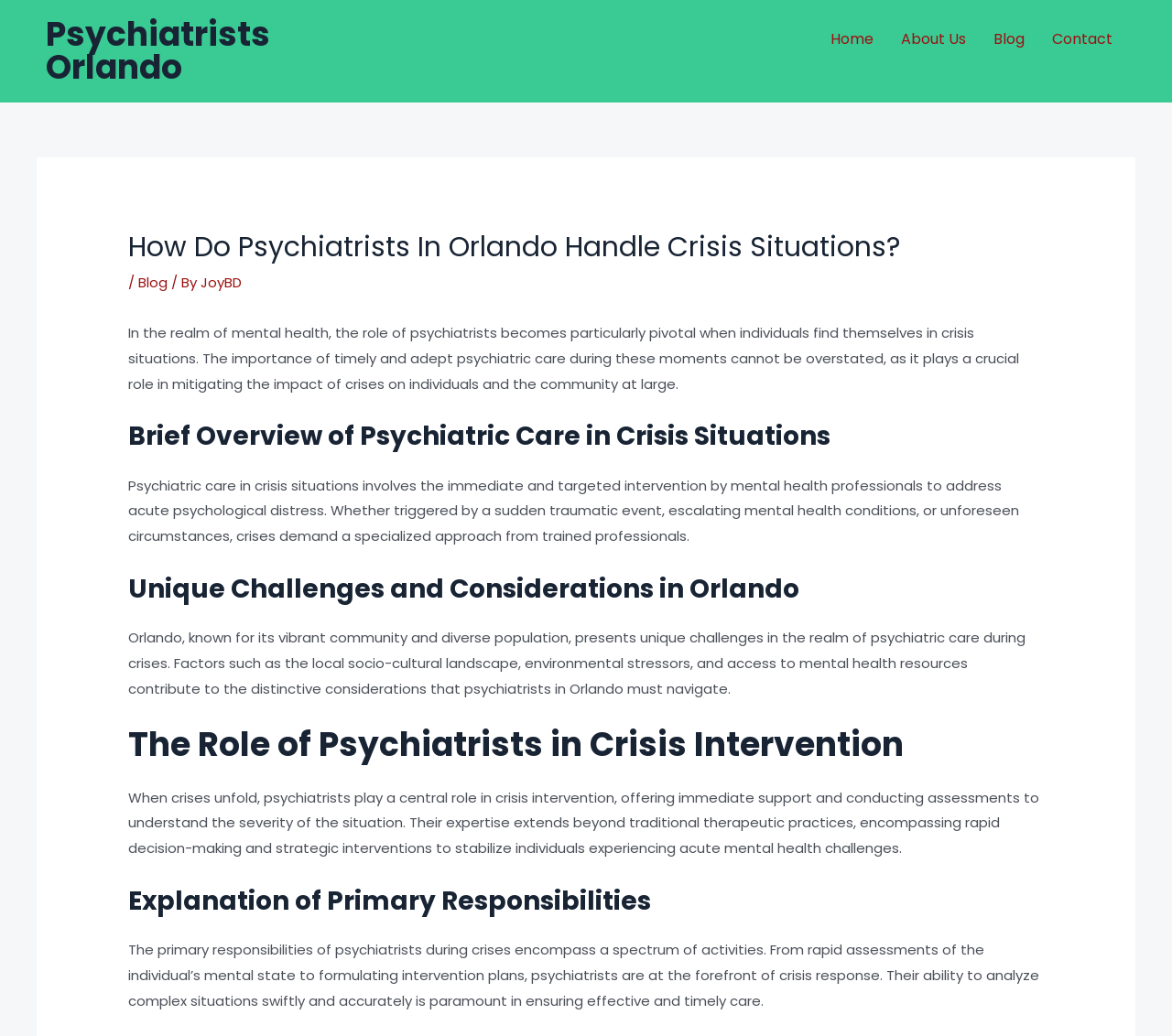Give a detailed account of the webpage's layout and content.

The webpage is about the role of psychiatrists in handling crisis situations, specifically in Orlando. At the top, there is a heading "Psychiatrists Orlando" followed by a link with the same text. To the right of this heading, there are four links: "Home", "About Us", "Blog", and "Contact".

Below the top section, there is a header area with a heading "How Do Psychiatrists In Orlando Handle Crisis Situations?" followed by a breadcrumb trail with links to "Blog" and "JoyBD". 

The main content of the webpage is divided into sections, each with a heading. The first section provides an introduction to the importance of timely and adept psychiatric care during crisis situations. The second section, "Brief Overview of Psychiatric Care in Crisis Situations", explains the immediate and targeted intervention by mental health professionals to address acute psychological distress.

The third section, "Unique Challenges and Considerations in Orlando", discusses the unique challenges that psychiatrists in Orlando face due to the local socio-cultural landscape, environmental stressors, and access to mental health resources. The fourth section, "The Role of Psychiatrists in Crisis Intervention", highlights the central role of psychiatrists in crisis intervention, offering immediate support and conducting assessments to understand the severity of the situation.

The final section, "Explanation of Primary Responsibilities", outlines the primary responsibilities of psychiatrists during crises, including rapid assessments of the individual's mental state and formulating intervention plans. Throughout the webpage, there are no images, but the text is organized into clear sections with headings, making it easy to follow and understand.